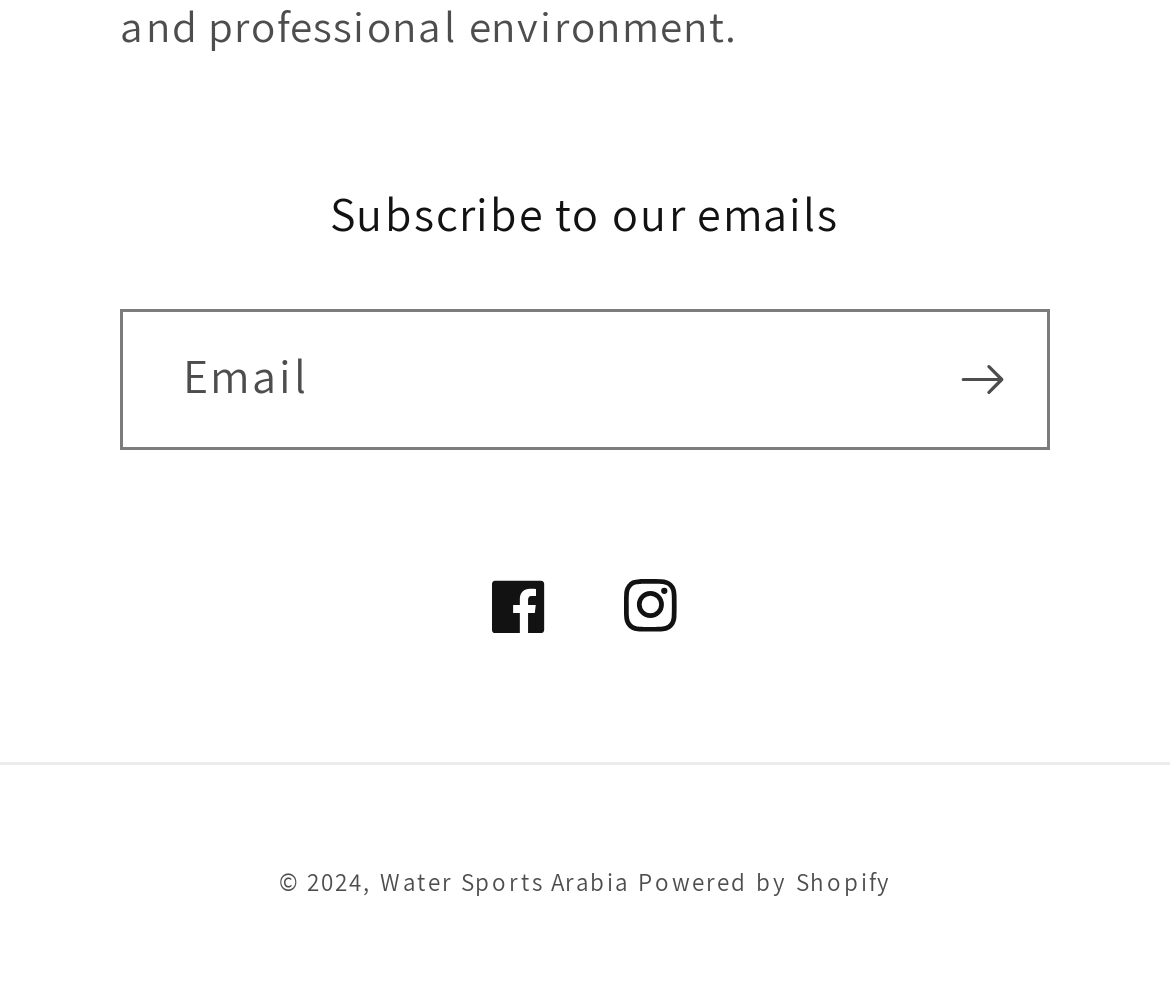How many social media links are available?
Kindly give a detailed and elaborate answer to the question.

There are two social media links, 'Facebook' and 'Instagram', which can be used to connect with the website's social media presence.